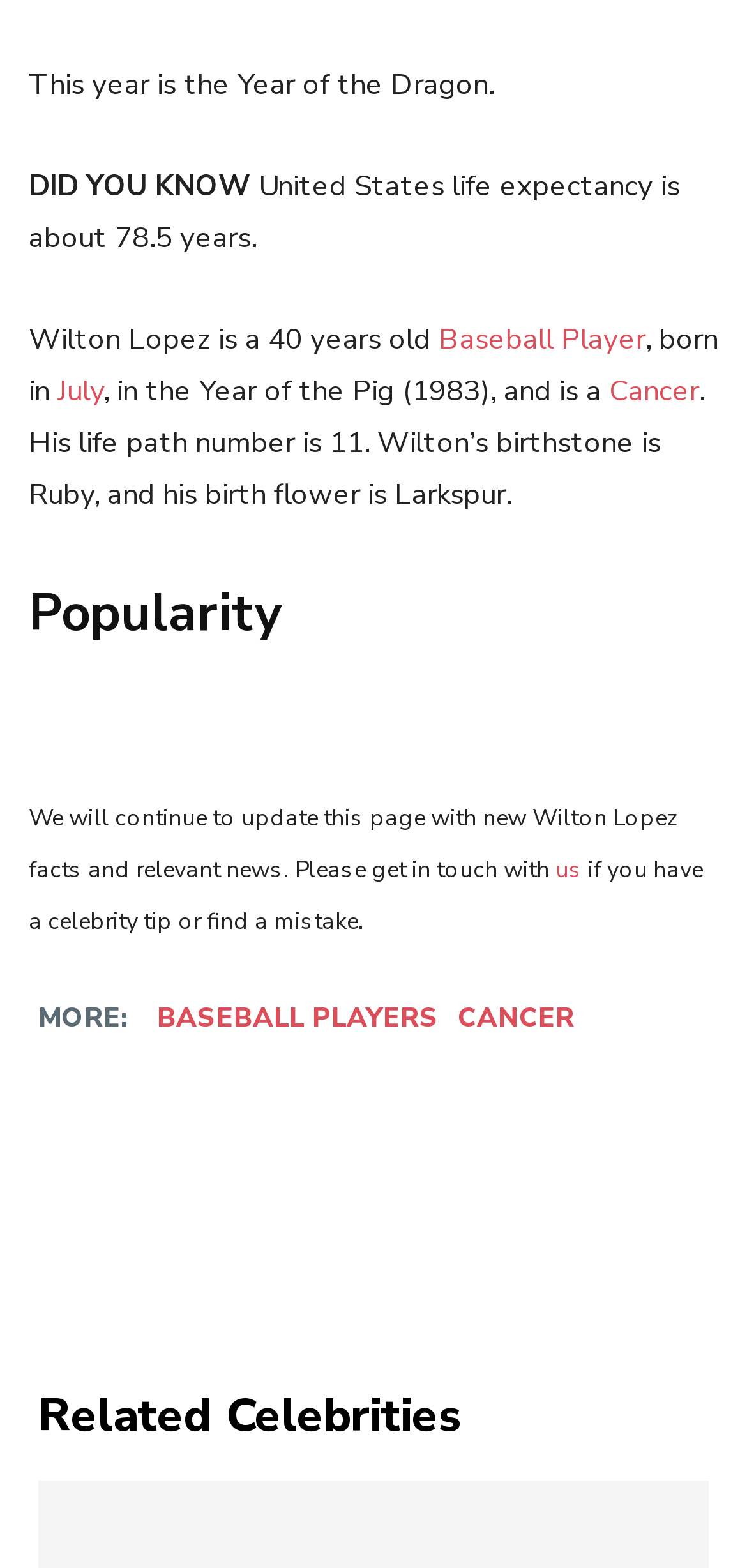Please find the bounding box coordinates of the element's region to be clicked to carry out this instruction: "explore celebrities with Cancer zodiac sign".

[0.613, 0.638, 0.769, 0.661]